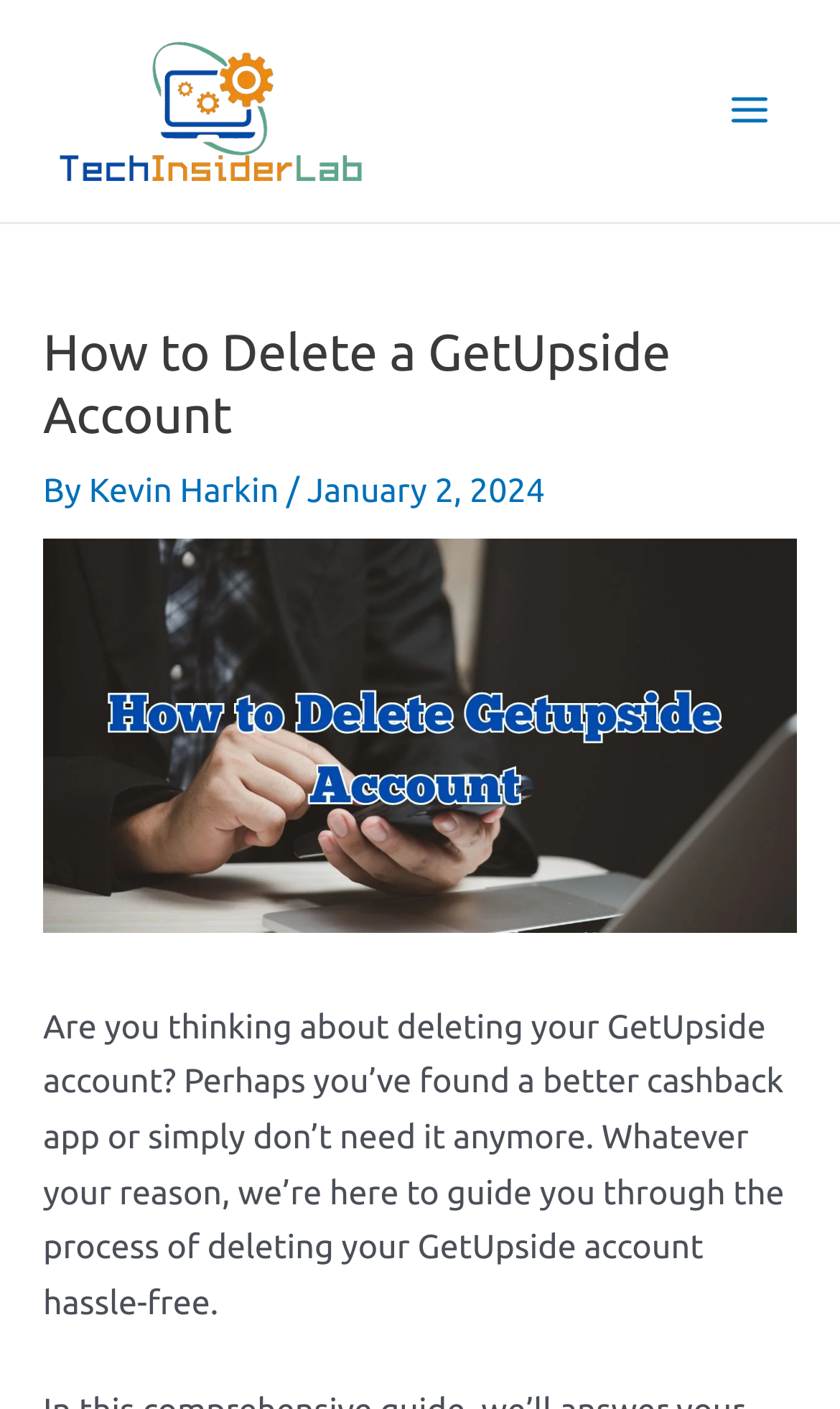Describe all the visual and textual components of the webpage comprehensively.

The webpage is about deleting a GetUpside account, with the title "How to Delete a GetUpside Account" prominently displayed at the top. Below the title, there is a brief introduction that explains the purpose of the article, which is to guide users through the process of deleting their GetUpside account.

At the top left corner, there is a logo of "Tech Insider Lab", which is a clickable link. On the top right corner, there is a "Main Menu" button. 

Below the title, there is an image related to the topic of deleting a GetUpside account. The author of the article, "Kevin Harkin", is credited below the title, along with the date "January 2, 2024".